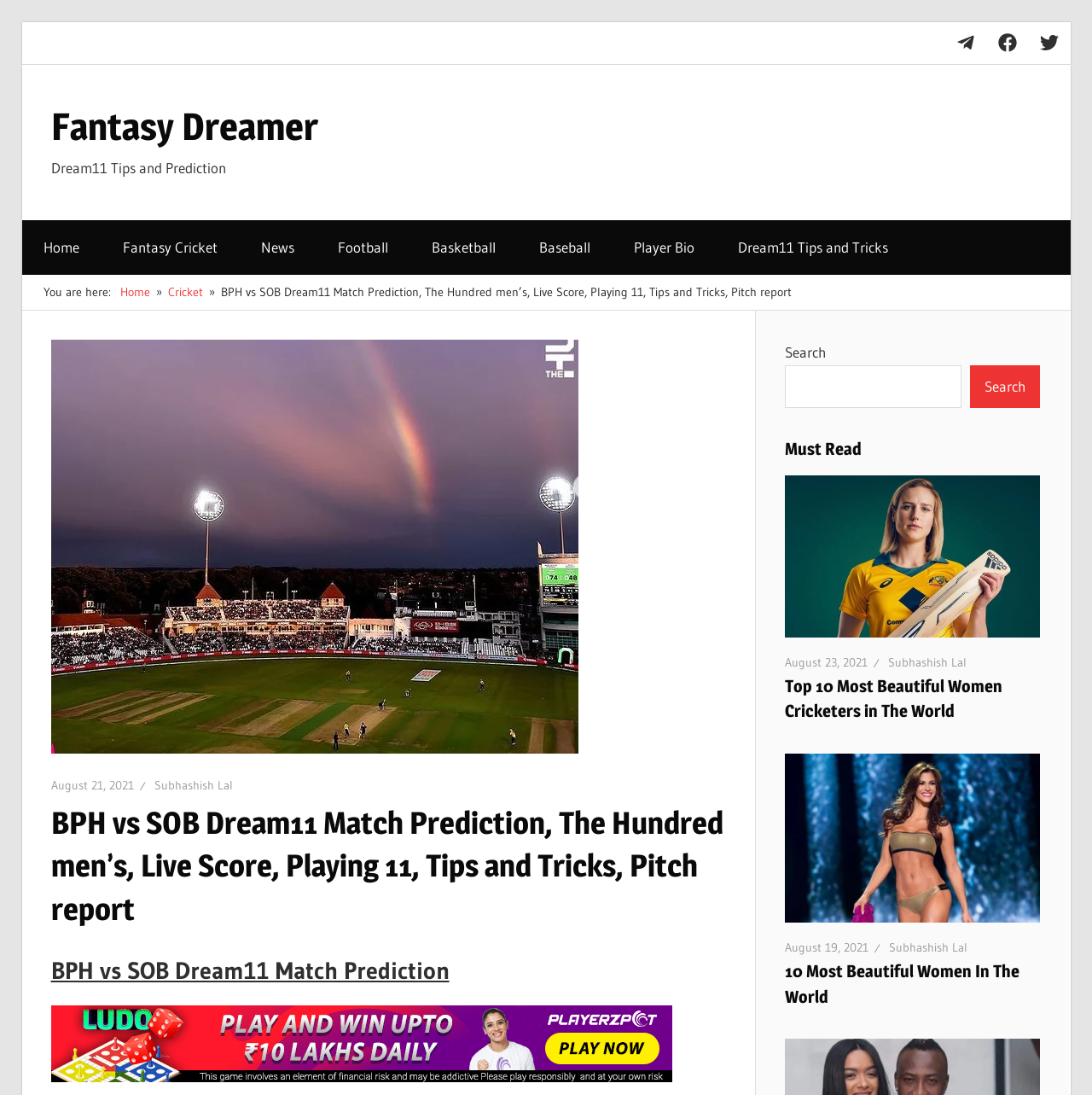Please specify the coordinates of the bounding box for the element that should be clicked to carry out this instruction: "Check the 'Must Read' section". The coordinates must be four float numbers between 0 and 1, formatted as [left, top, right, bottom].

[0.719, 0.401, 0.789, 0.42]